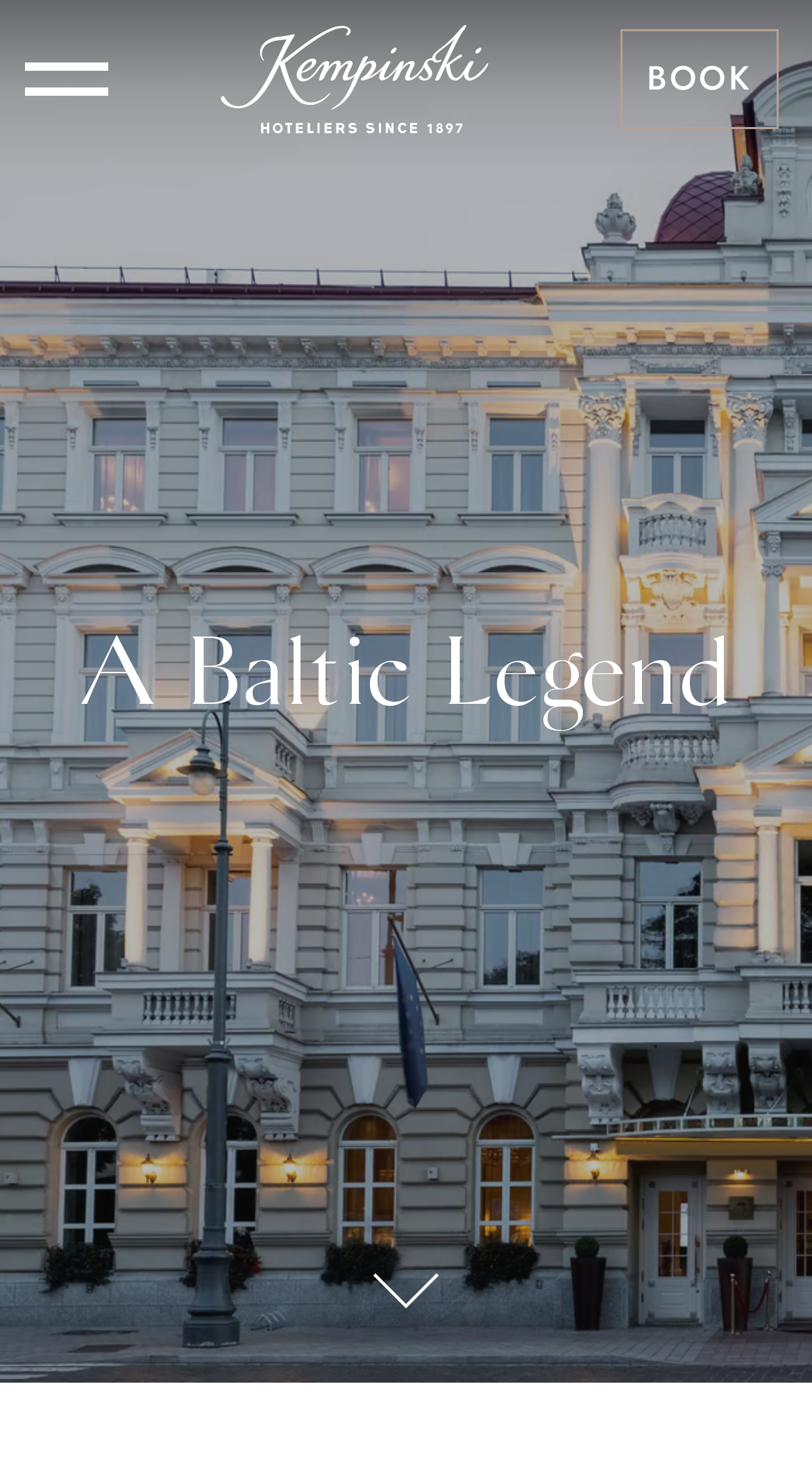Answer the following query with a single word or phrase:
Is the hotel located in Vilnius?

Yes